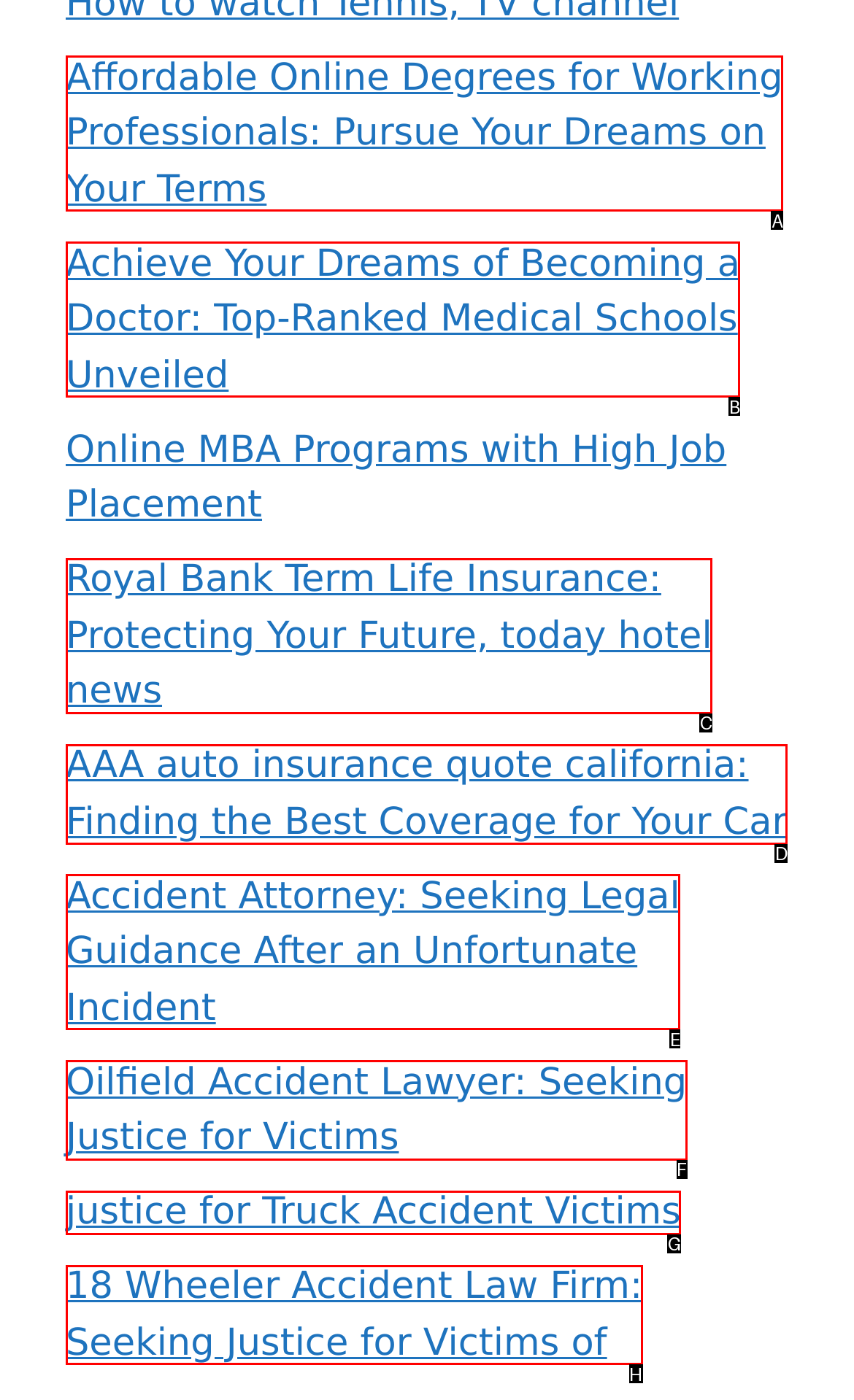Indicate the HTML element that should be clicked to perform the task: Find the best AAA auto insurance coverage in California Reply with the letter corresponding to the chosen option.

D